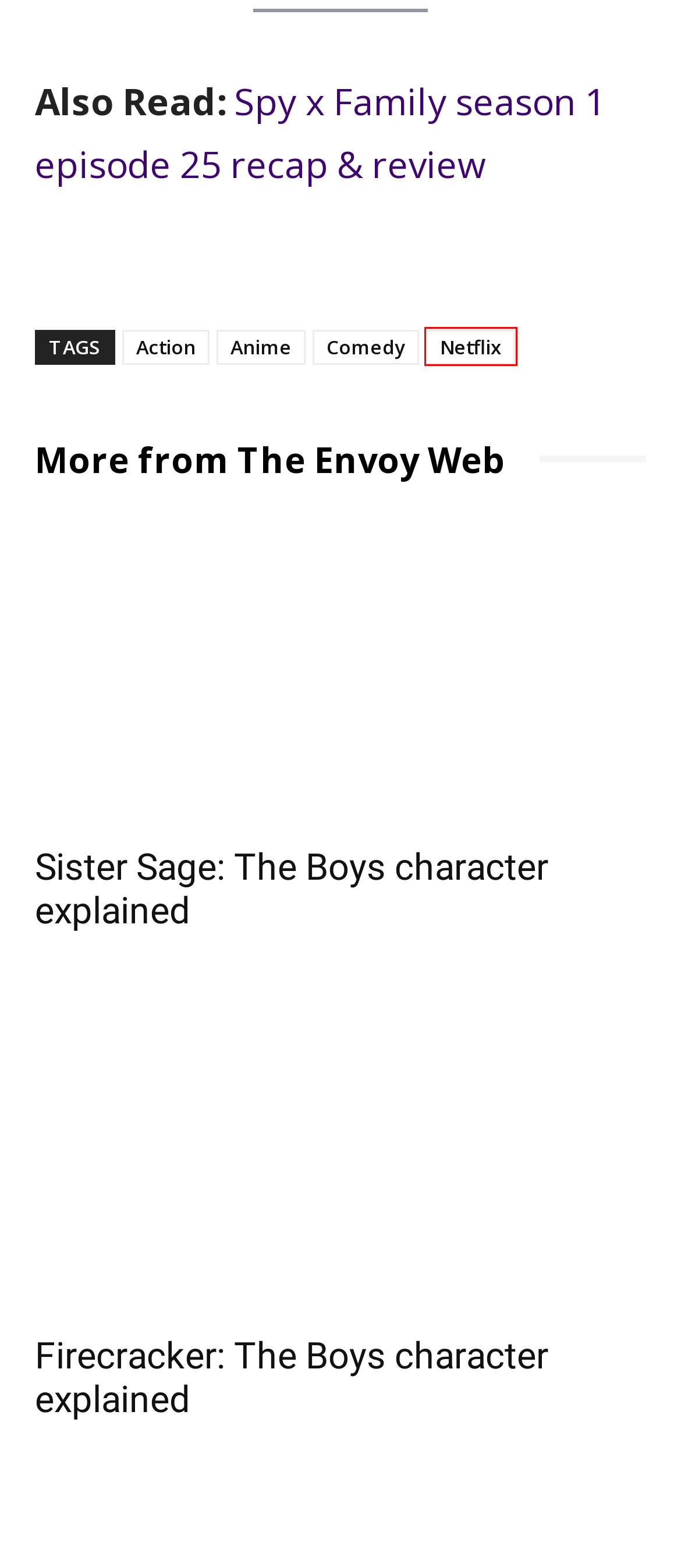You have a screenshot of a webpage where a red bounding box highlights a specific UI element. Identify the description that best matches the resulting webpage after the highlighted element is clicked. The choices are:
A. The Envoy Web: In depth coverage from streaming networks
B. Sister Sage: The Boys character explained
C. Anime Archives - The Envoy Web
D. Firecracker: The Boys character explained
E. Netflix Archives - The Envoy Web
F. Comedy Archives - The Envoy Web
G. Spy x Family season 1 episode 25 recap & review
H. Action Archives - The Envoy Web

E